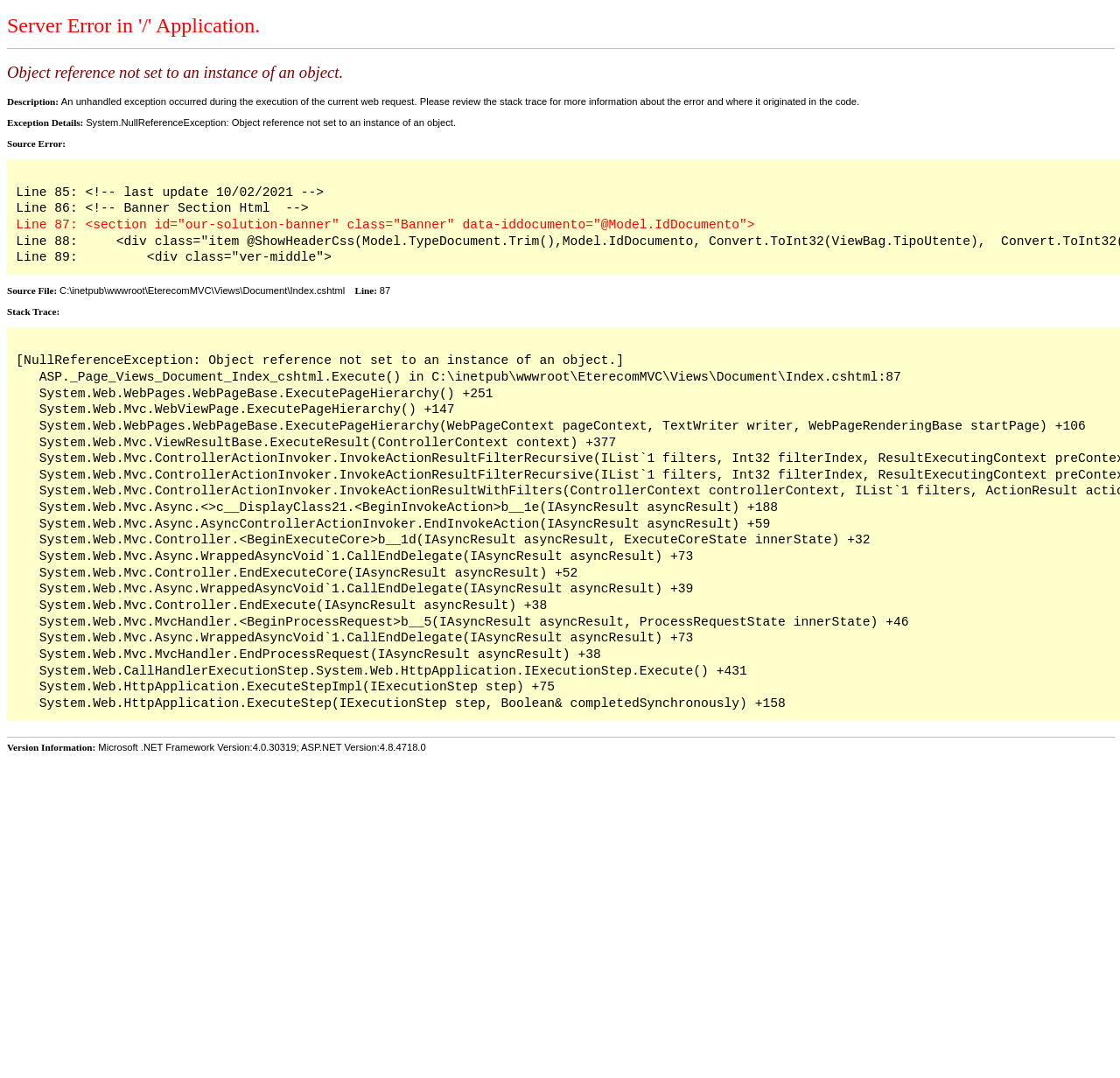Describe all the visual and textual components of the webpage comprehensively.

The webpage appears to be an error page, displaying a server error message. At the top, there is a heading that reads "Server Error in '/' Application." Below this heading, there is a horizontal separator line. 

Underneath the separator, another heading is displayed, stating "Object reference not set to an instance of an object." 

Following this heading, there is a section that provides more information about the error. It starts with a label "Description:" and then displays a paragraph of text explaining the error, which mentions an unhandled exception occurring during the execution of the current web request. 

Below this description, there is a section labeled "Exception Details:", which displays the specific exception that occurred, namely a System.NullReferenceException with the message "Object reference not set to an instance of an object." 

Further down, there is a section labeled "Source Error:", which displays a snippet of code from a file, specifically lines 85-87 of a file named Index.cshtml. 

To the right of the code snippet, there is a section labeled "Source File:", which displays the file path of the affected file, C:\\inetpub\\wwwroot\\EterecomMVC\\Views\\Document\\Index.cshtml. 

Below this, there is a section labeled "Stack Trace:", but it appears to be empty. 

At the bottom of the page, there is a horizontal separator line, followed by a section labeled "Version Information:", which displays the version of Microsoft .NET Framework and ASP.NET being used.